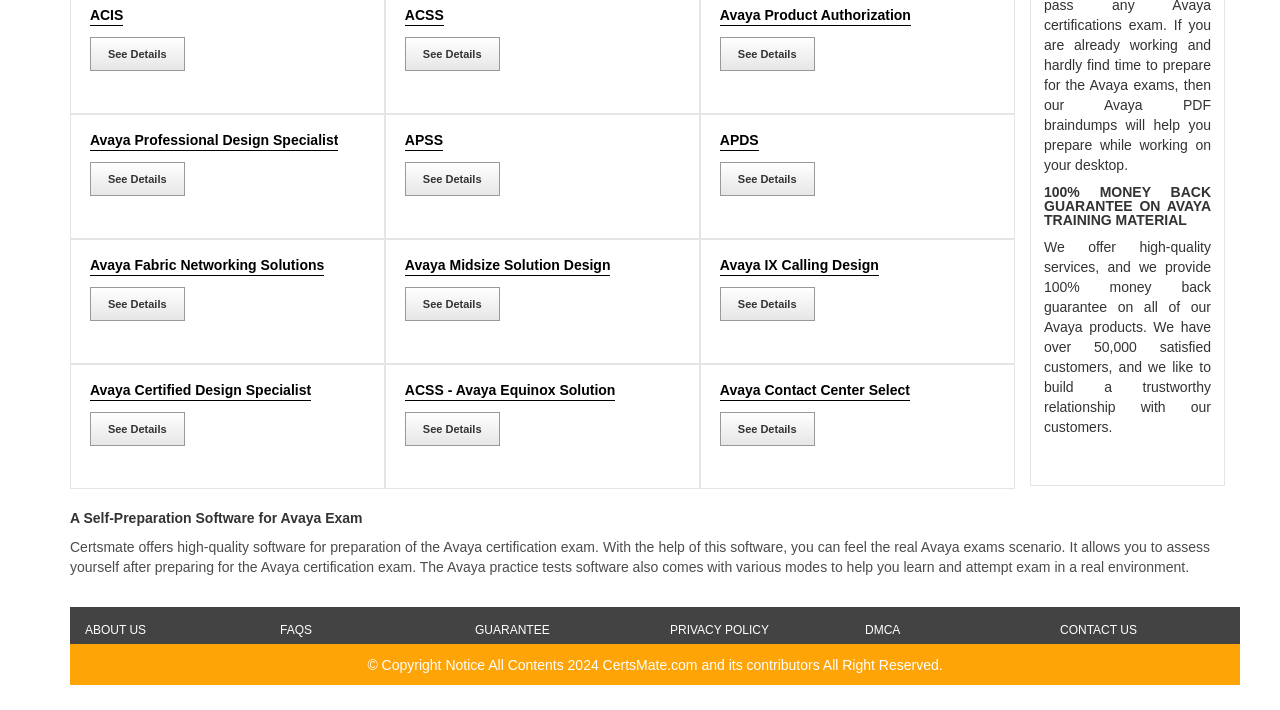Please specify the coordinates of the bounding box for the element that should be clicked to carry out this instruction: "Click on ACIS link". The coordinates must be four float numbers between 0 and 1, formatted as [left, top, right, bottom].

[0.07, 0.027, 0.096, 0.05]